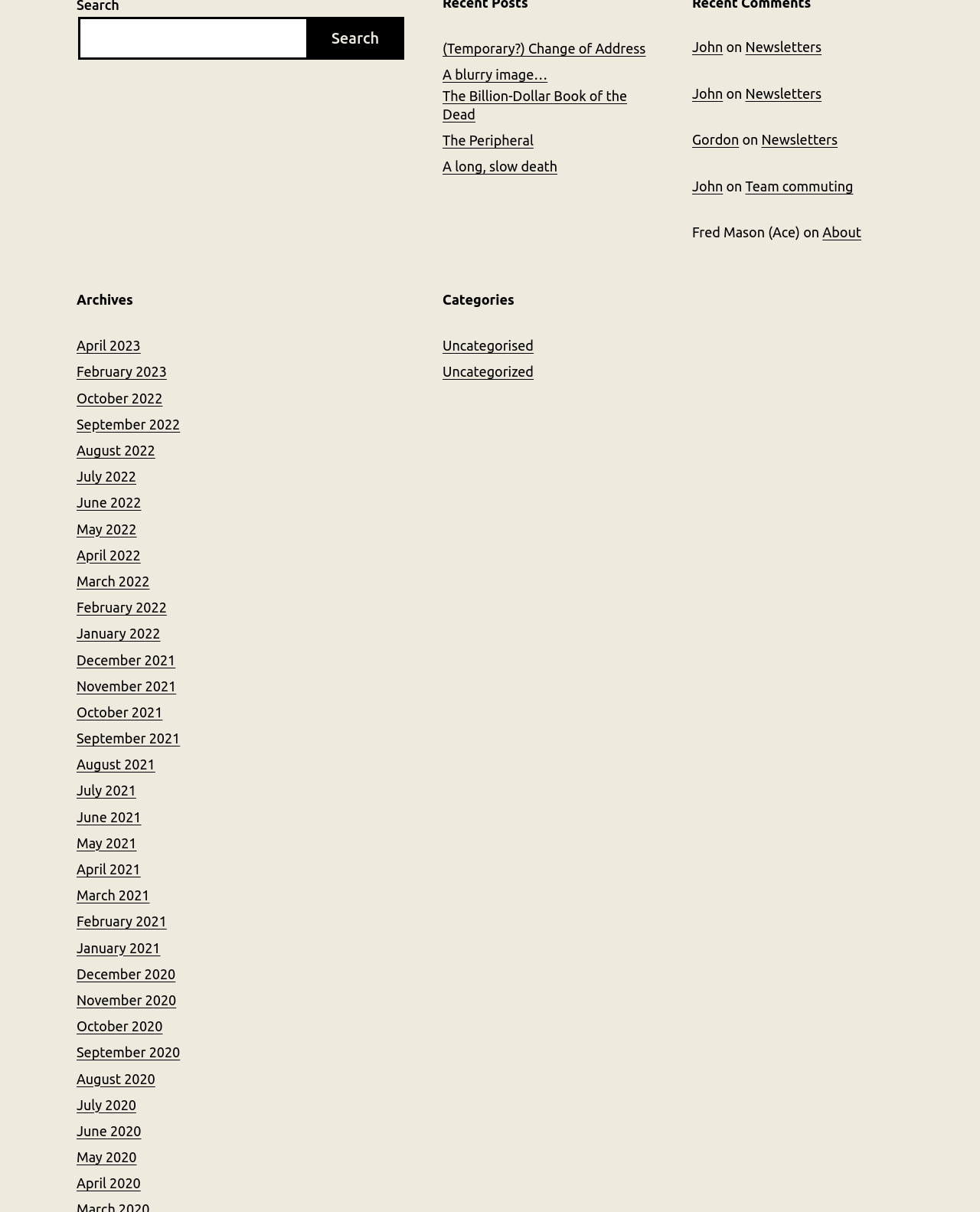Refer to the image and provide an in-depth answer to the question:
What is the title of the first article?

The first article is located below the search box, and its title is '(Temporary?) Change of Address'. This title is a link, suggesting that users can click on it to read the full article.